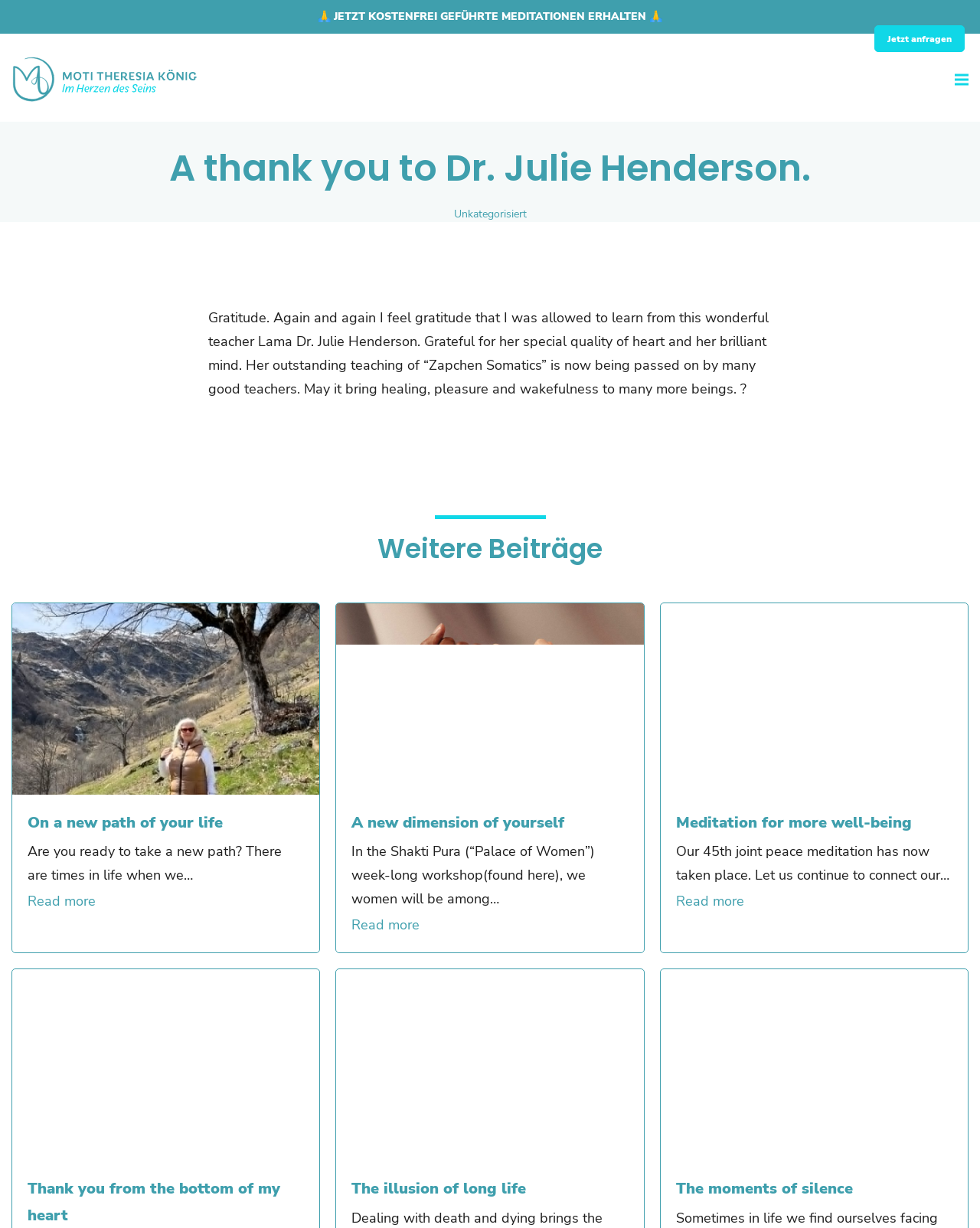What is the symbol at the top of the webpage?
Using the image as a reference, answer the question in detail.

The static text '🙏 JETZT' and 'ERHALTEN 🙏' both contain the symbol 🙏, which is located at the top of the webpage.